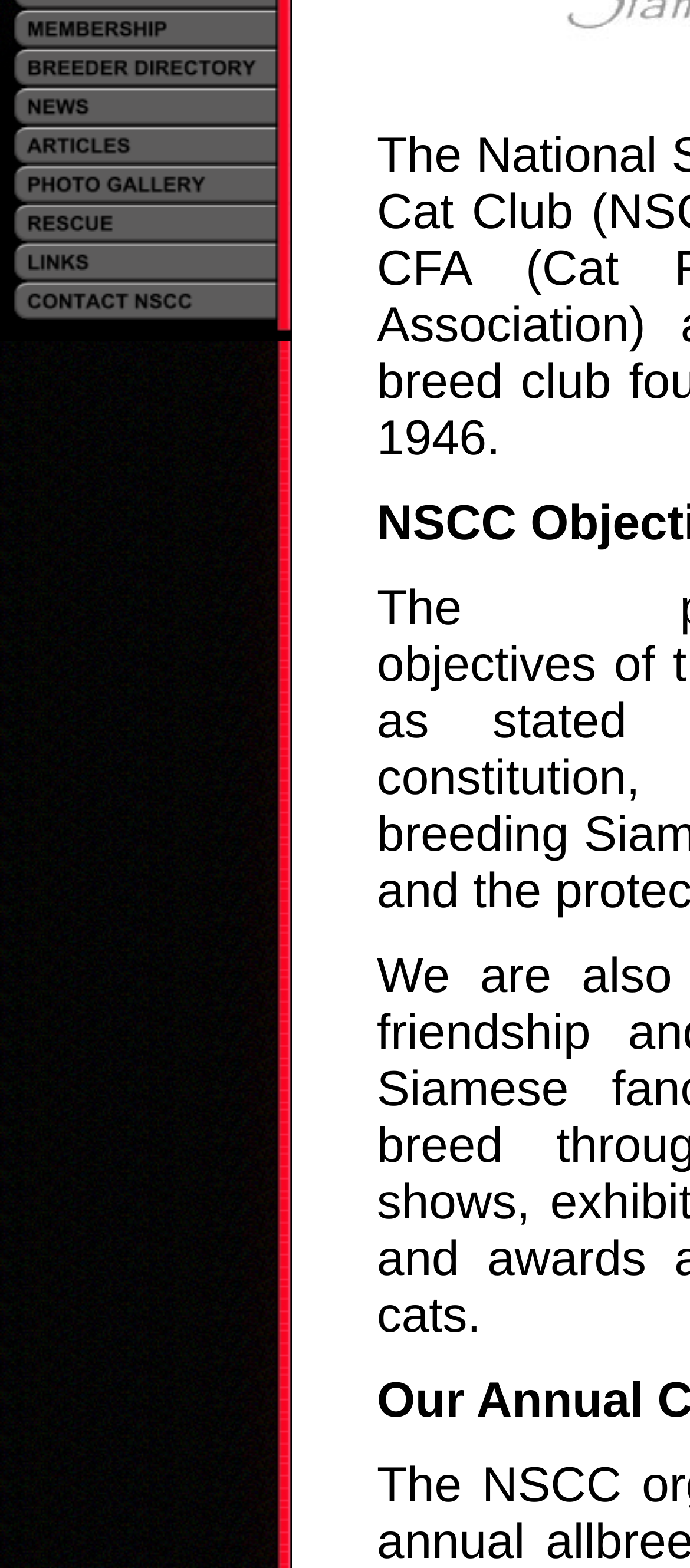Determine the bounding box coordinates of the UI element described by: "alt="NEWS"".

[0.018, 0.065, 0.423, 0.085]